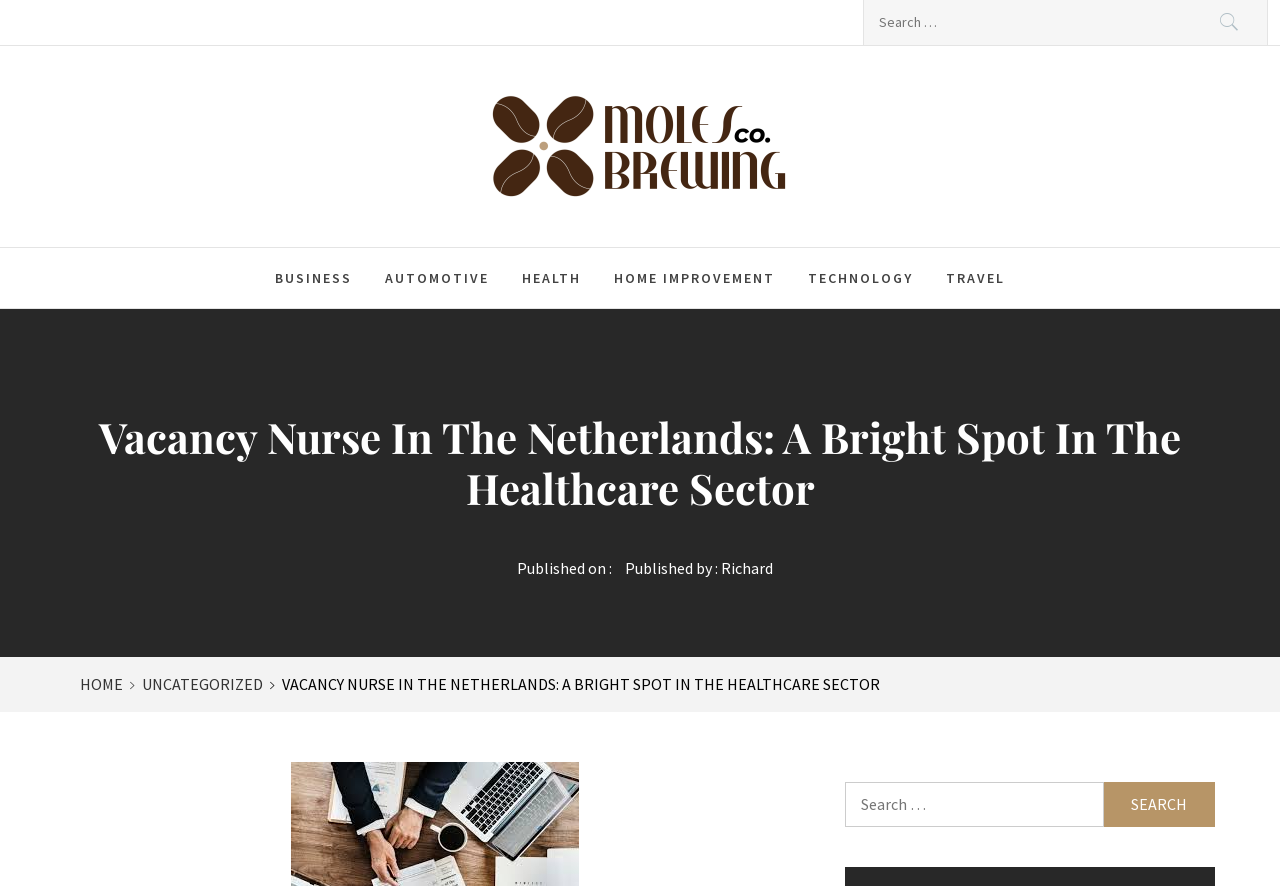Show the bounding box coordinates for the element that needs to be clicked to execute the following instruction: "Donate Today". Provide the coordinates in the form of four float numbers between 0 and 1, i.e., [left, top, right, bottom].

None